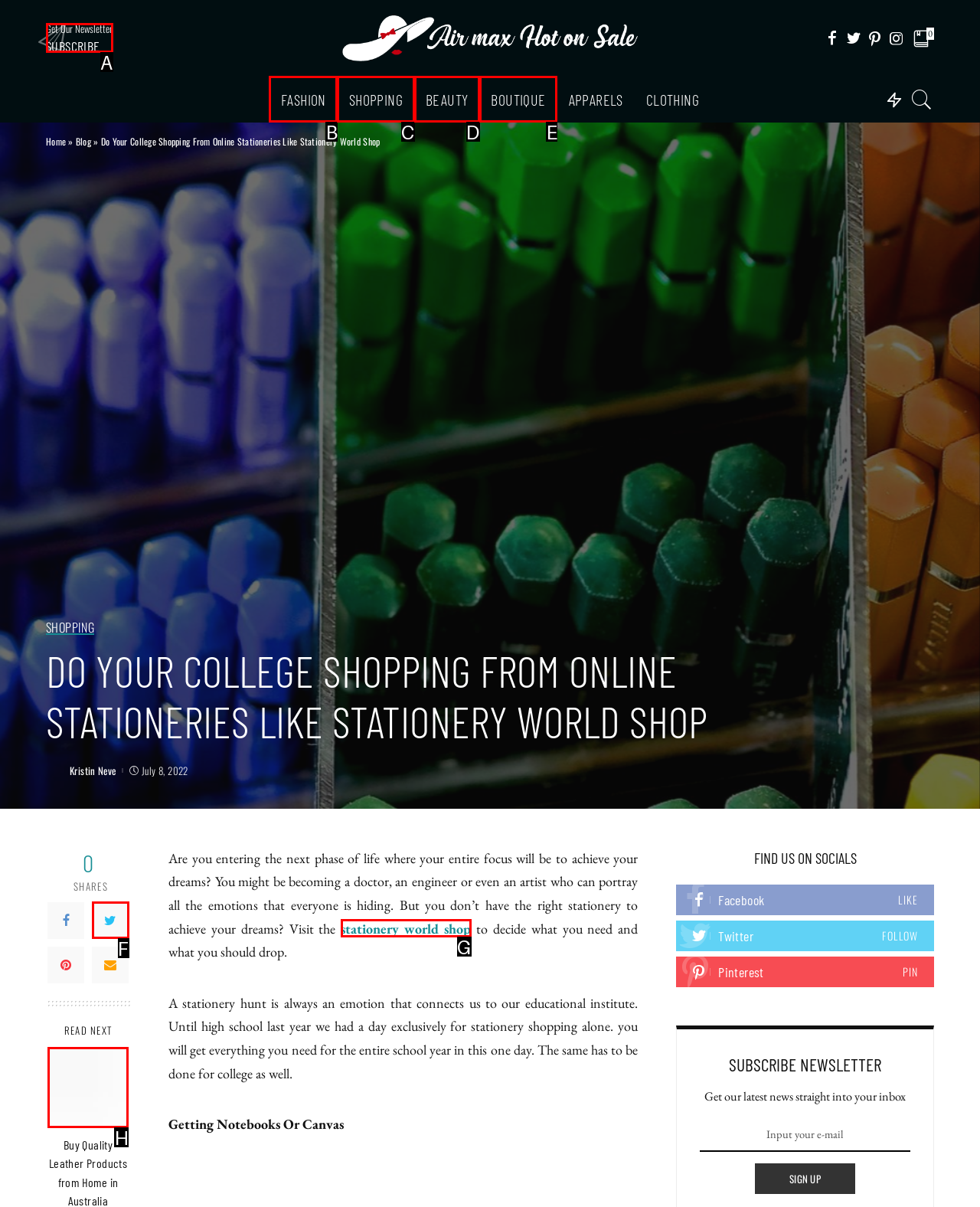Select the HTML element that corresponds to the description: Get Our Newsletter SUBSCRIBE. Answer with the letter of the matching option directly from the choices given.

A